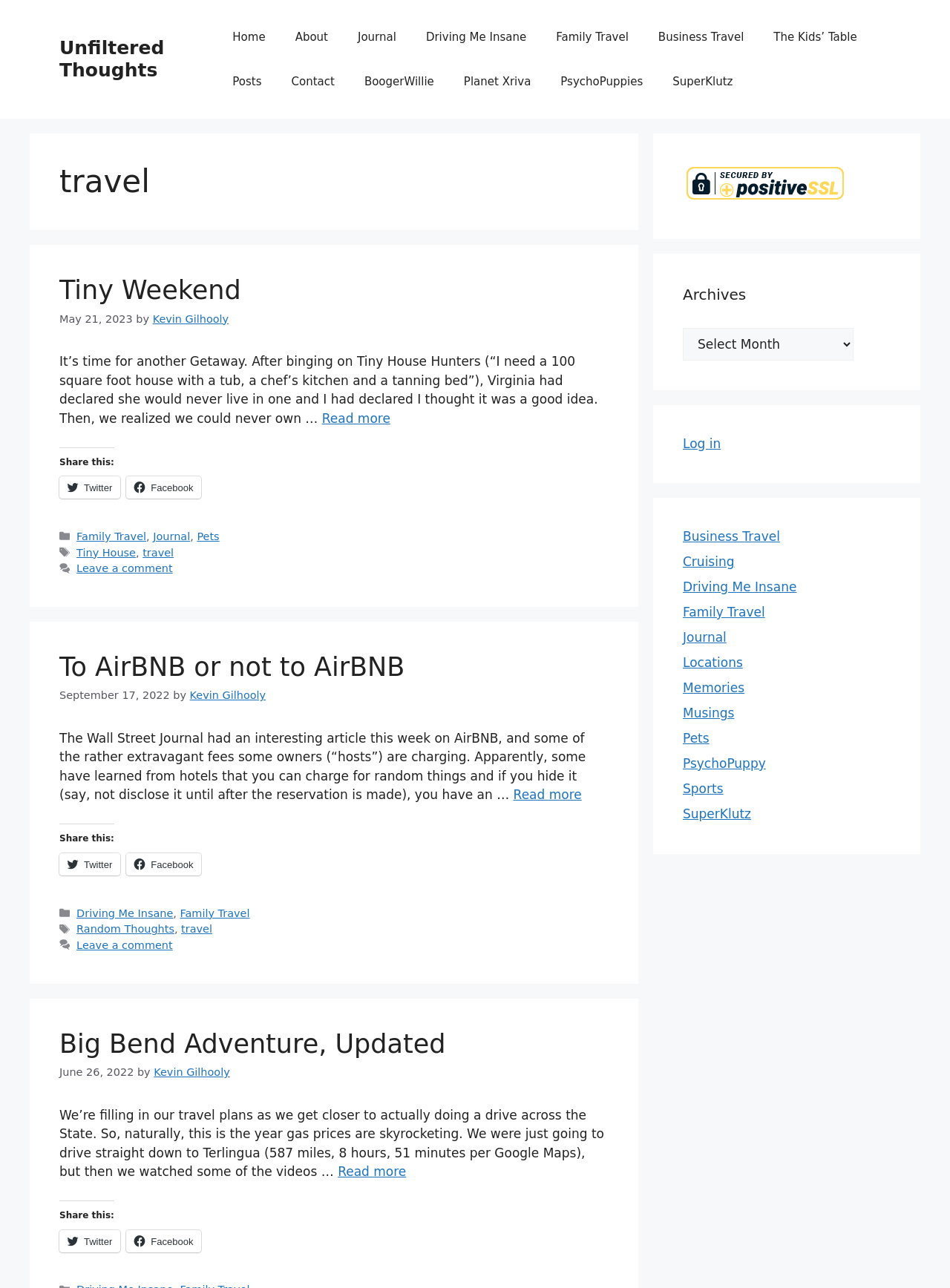What are the categories of the first article?
Based on the image, answer the question with as much detail as possible.

The categories of the first article can be found in the footer section of the first article, which lists the categories as 'Family Travel' and 'Journal'.